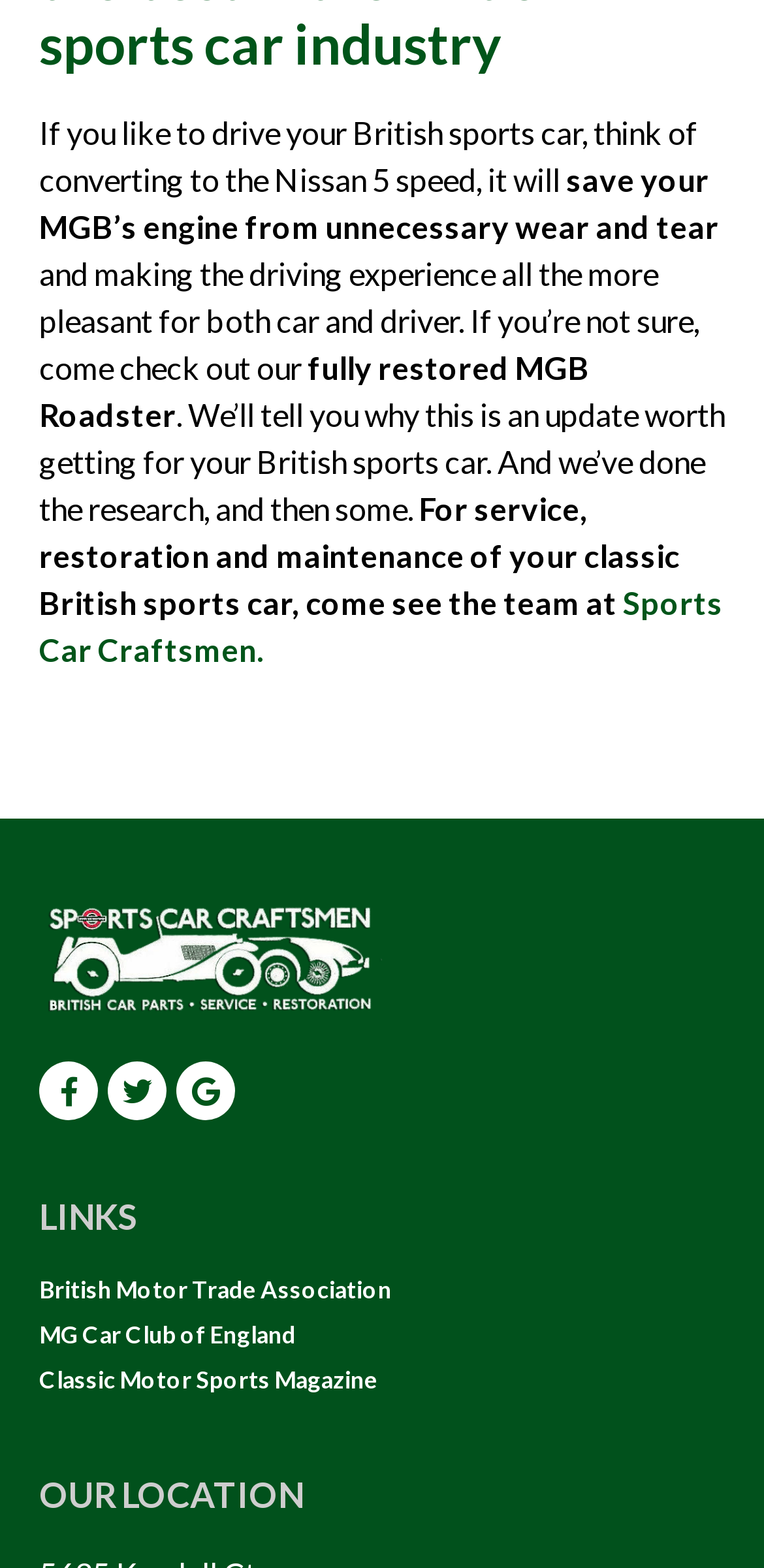How many links are present under the 'LINKS' heading?
Please respond to the question with a detailed and thorough explanation.

Under the 'LINKS' heading, I found three links: British Motor Trade Association, MG Car Club of England, and Classic Motor Sports Magazine.